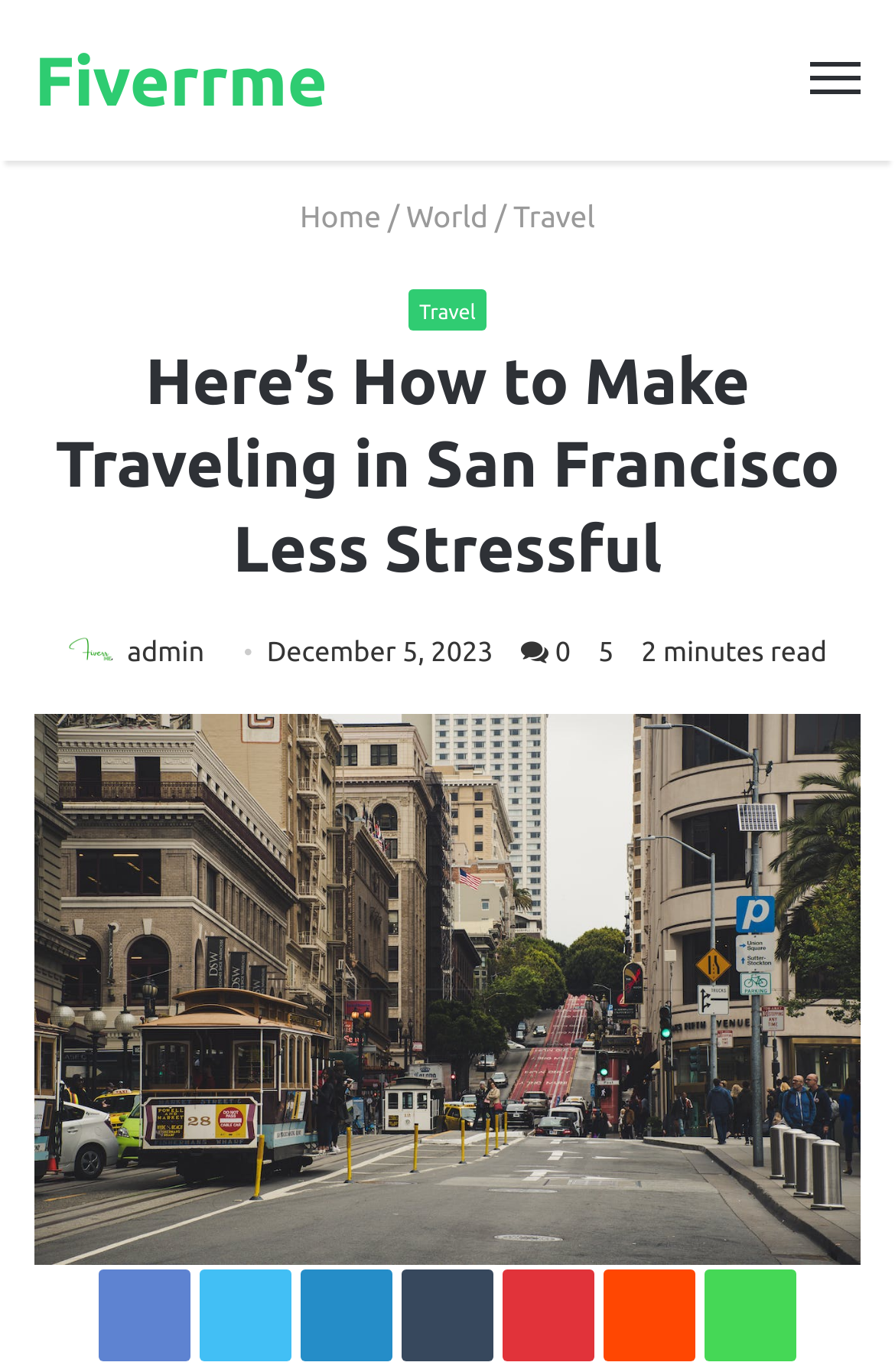What is the city being discussed?
Can you provide a detailed and comprehensive answer to the question?

Based on the image caption 'San Francisco' and the context of the webpage, it is clear that the city being discussed is San Francisco.